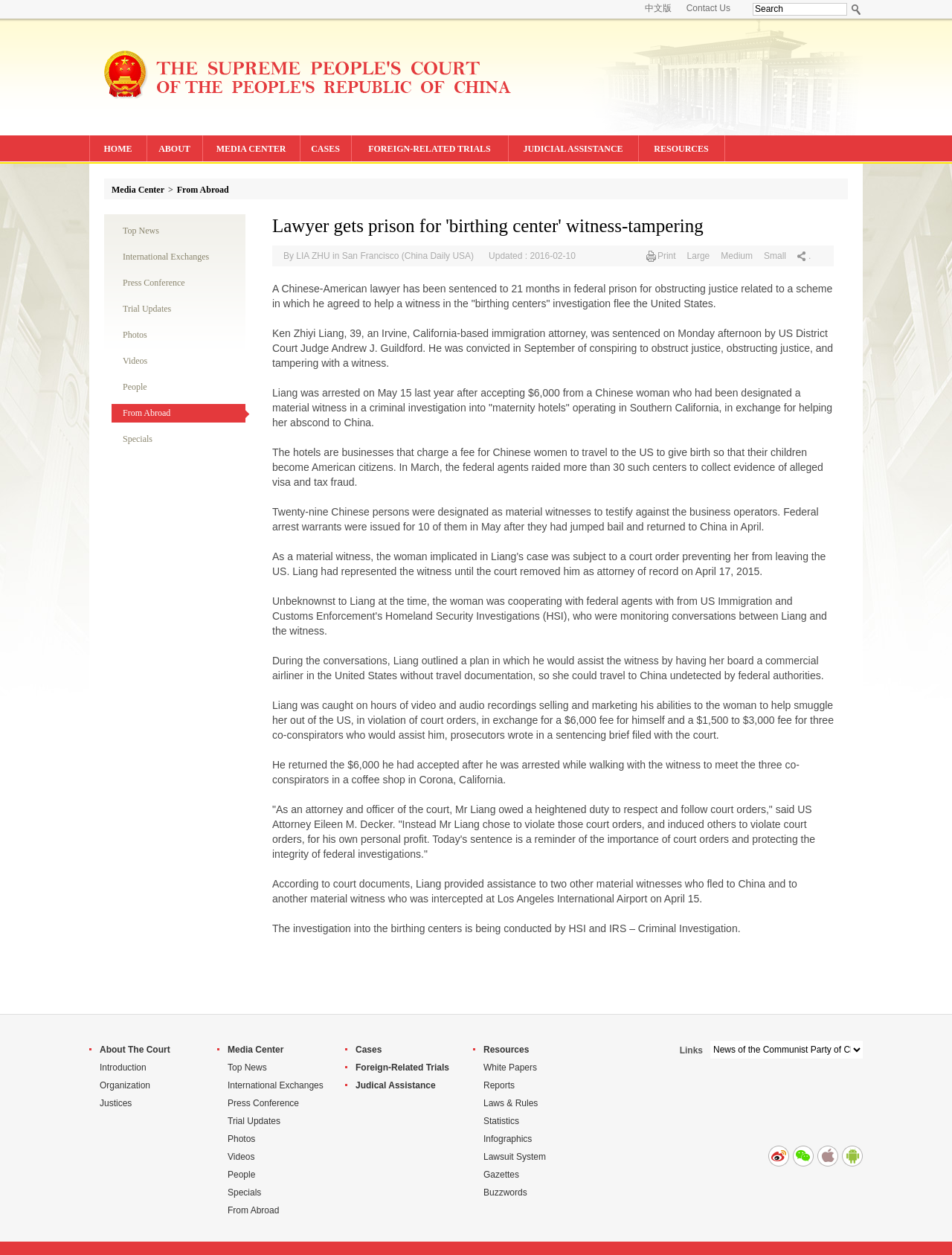Using a single word or phrase, answer the following question: 
What is the purpose of the 'maternity hotels'?

To help Chinese women give birth in the US